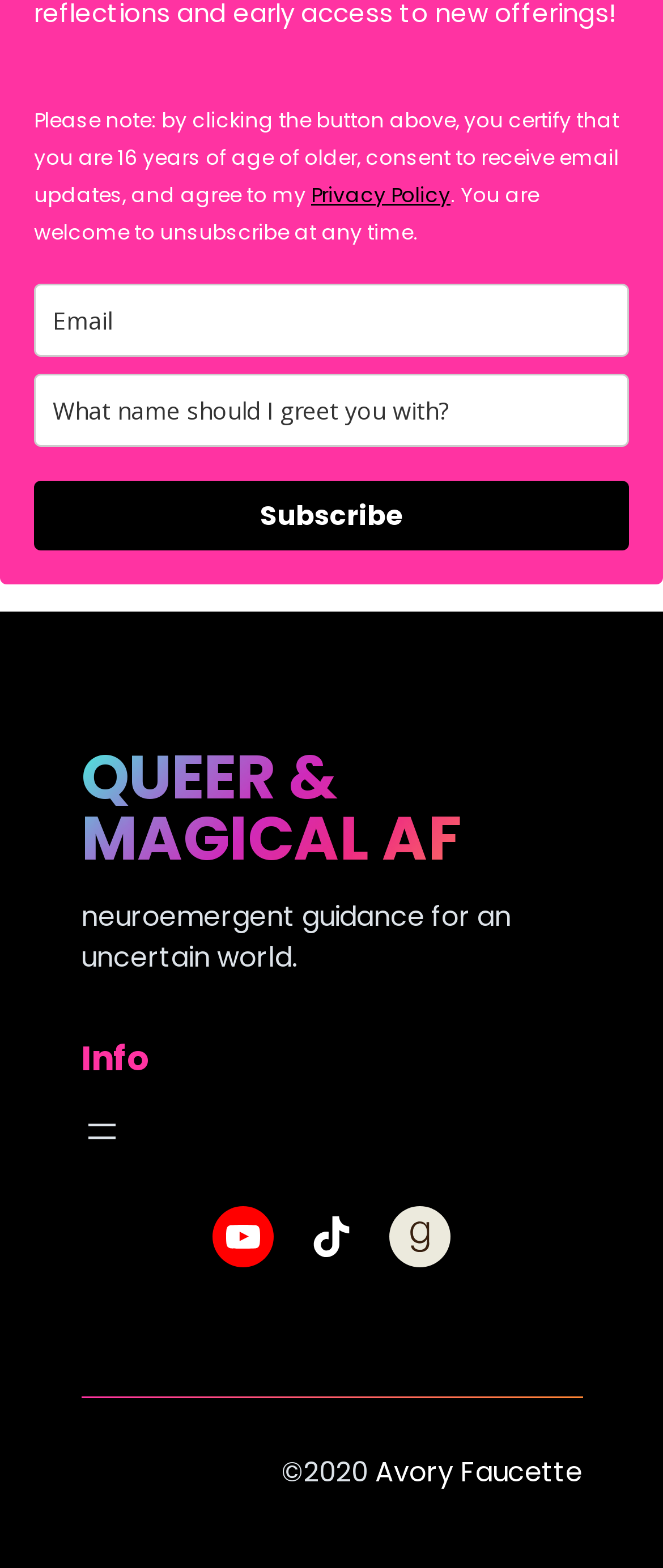Please provide a detailed answer to the question below by examining the image:
How many social media platforms are linked on the webpage?

The number of social media platforms linked on the webpage can be determined by counting the links at the bottom of the page, which are YouTube, TikTok, and Goodreads.